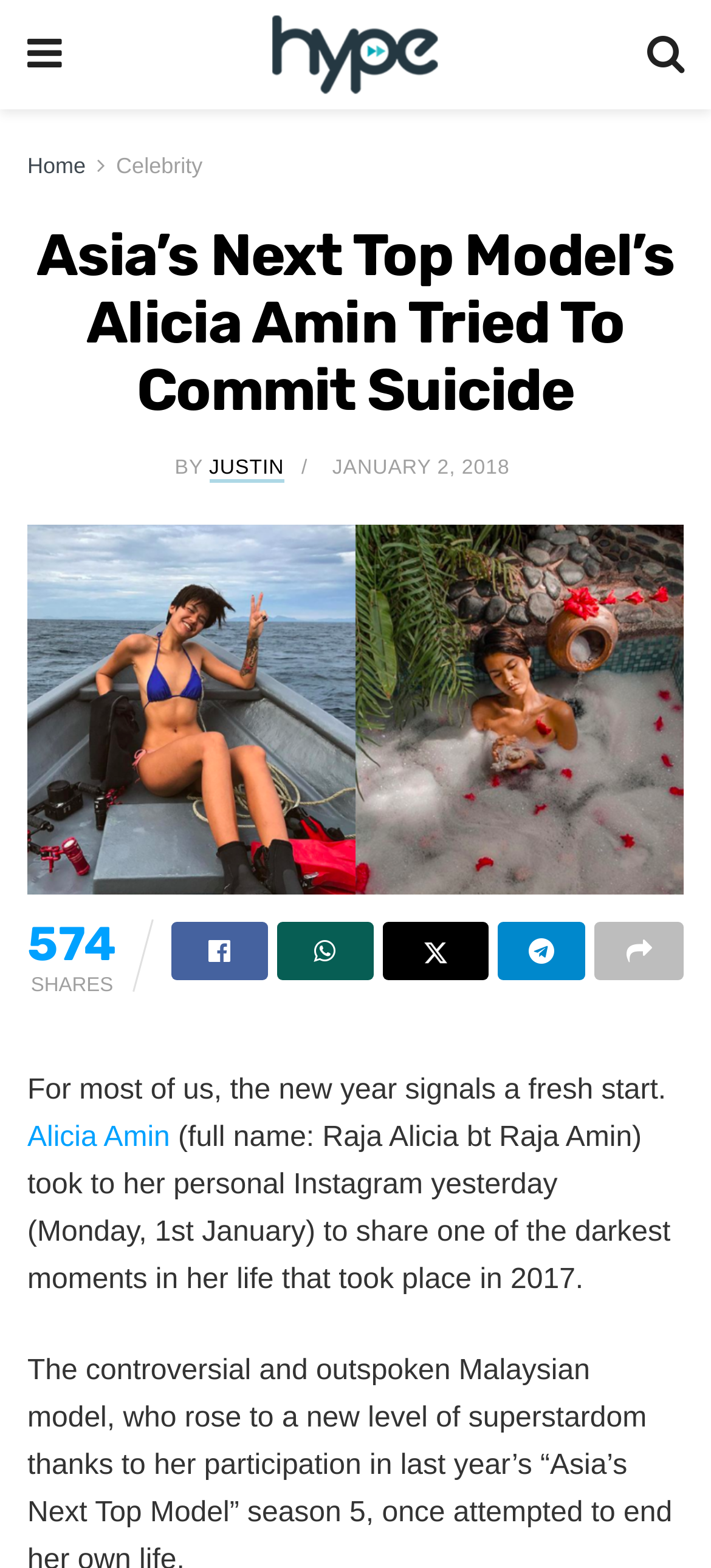Please specify the bounding box coordinates of the clickable region to carry out the following instruction: "Visit the website https://www.hkyo.net/". The coordinates should be four float numbers between 0 and 1, in the format [left, top, right, bottom].

None